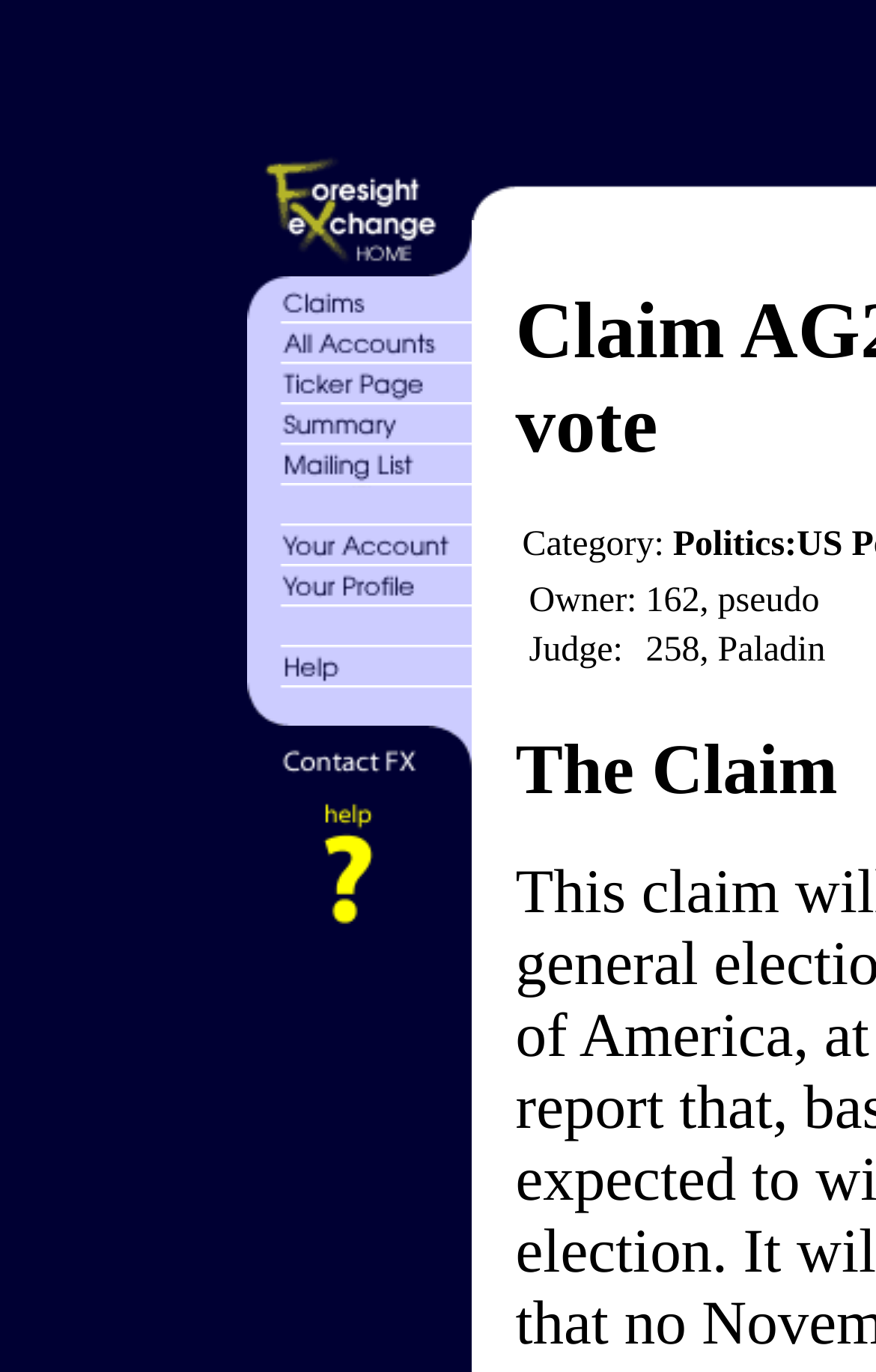Find the bounding box coordinates of the element I should click to carry out the following instruction: "Click on AMS Livestock, Poultry & Grain".

None